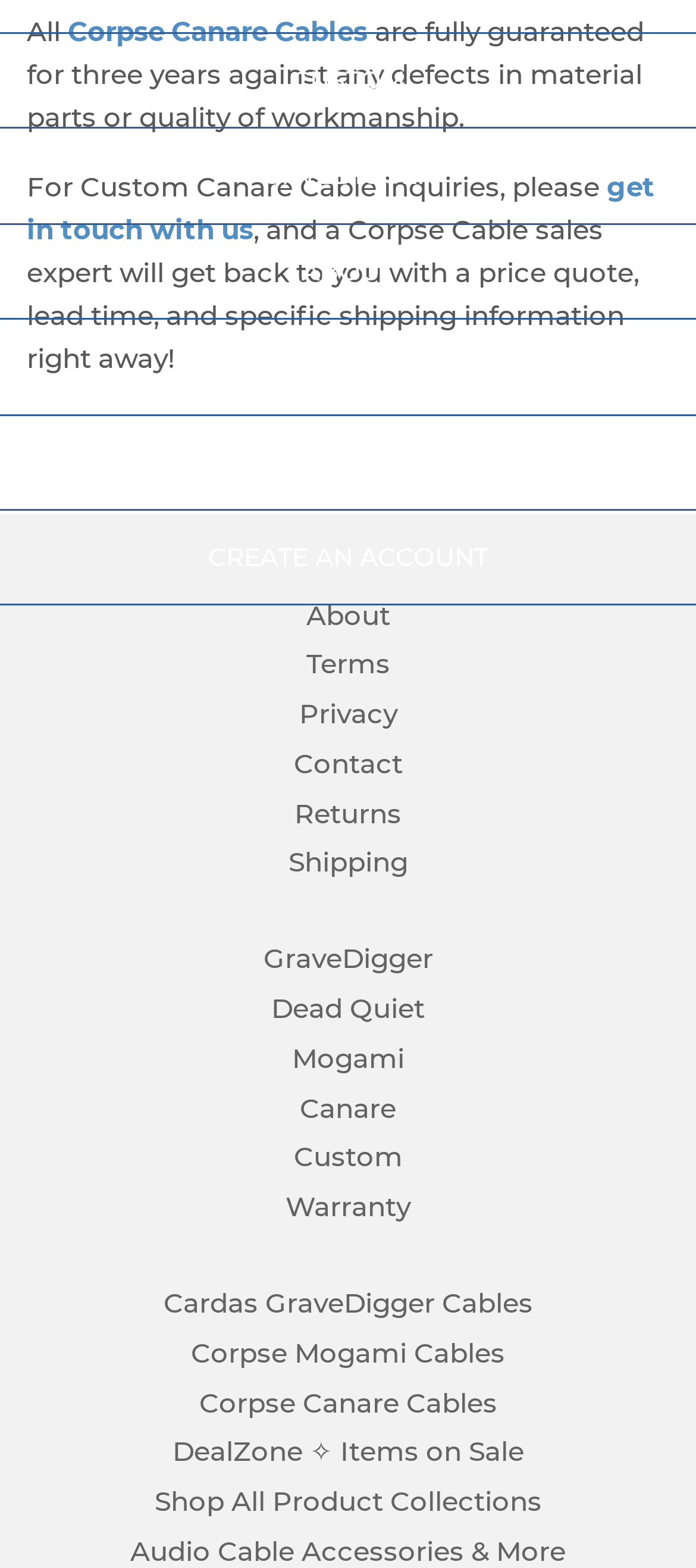Find the bounding box coordinates of the clickable area required to complete the following action: "Click on CUSTOM link".

[0.0, 0.022, 1.0, 0.081]